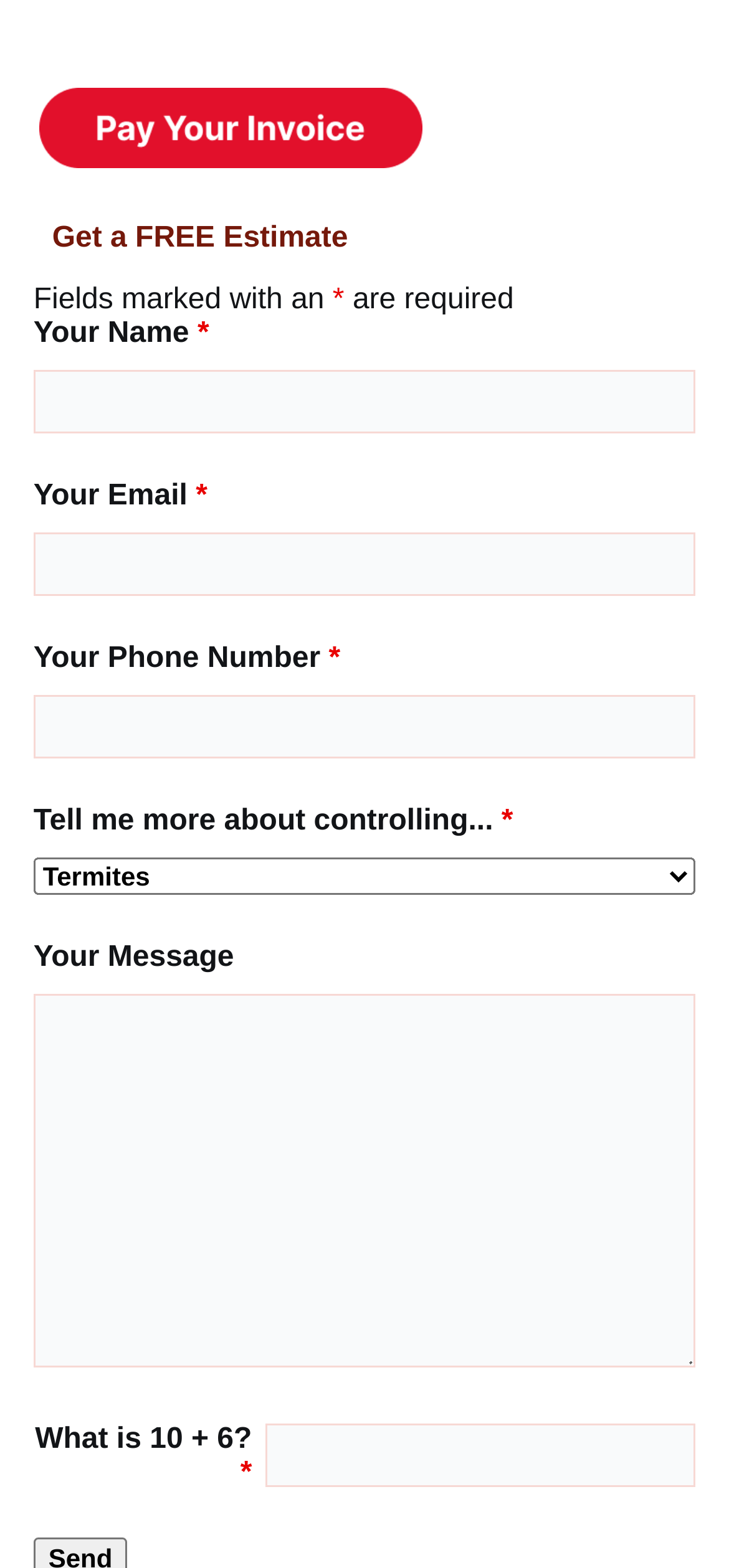Determine the bounding box for the UI element as described: "aria-describedby="nf-error-4" name="nf-field-4-spam"". The coordinates should be represented as four float numbers between 0 and 1, formatted as [left, top, right, bottom].

[0.364, 0.908, 0.954, 0.949]